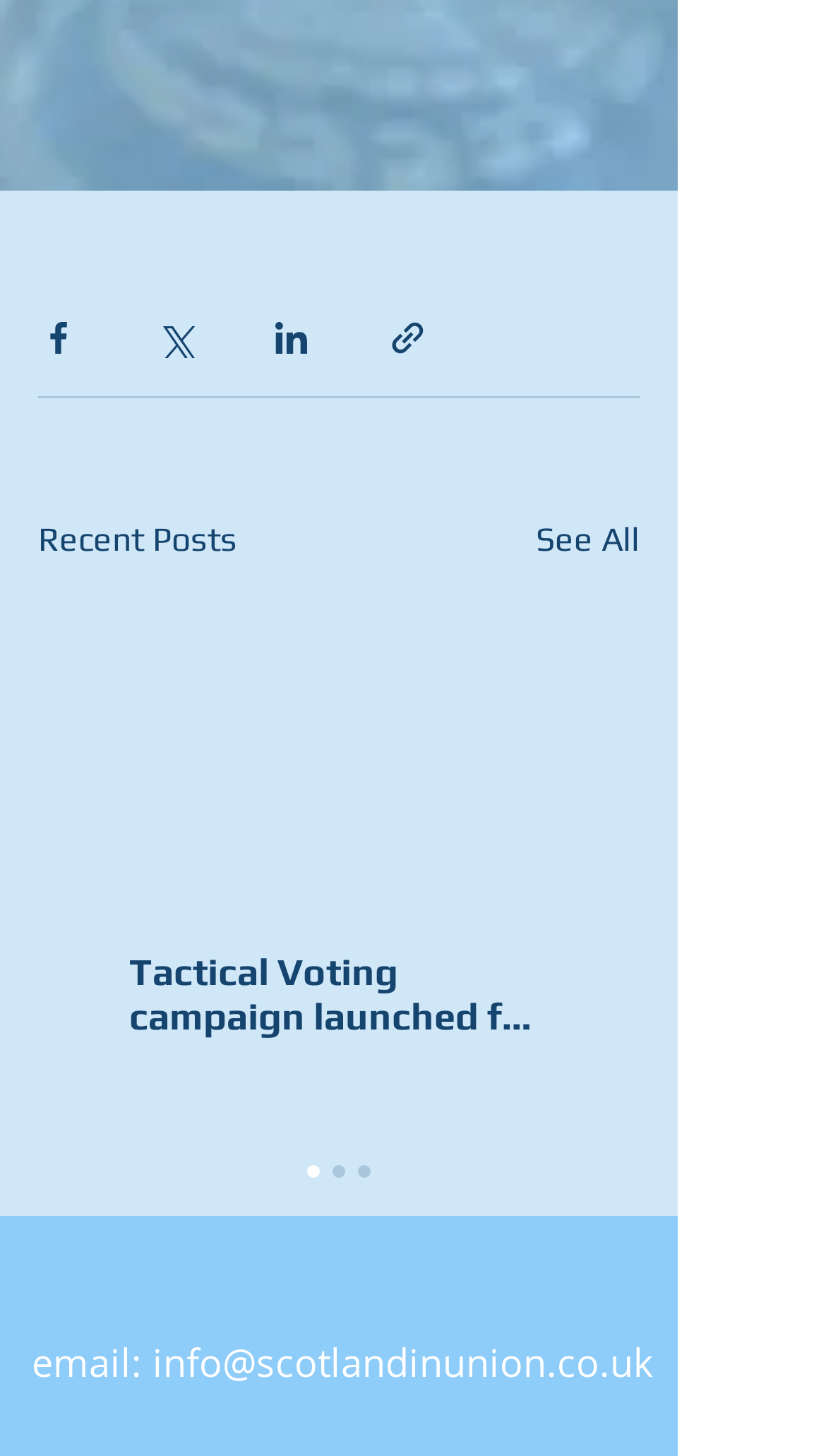Using the description: "alt="Logo of Trek Tajikistan"", identify the bounding box of the corresponding UI element in the screenshot.

None